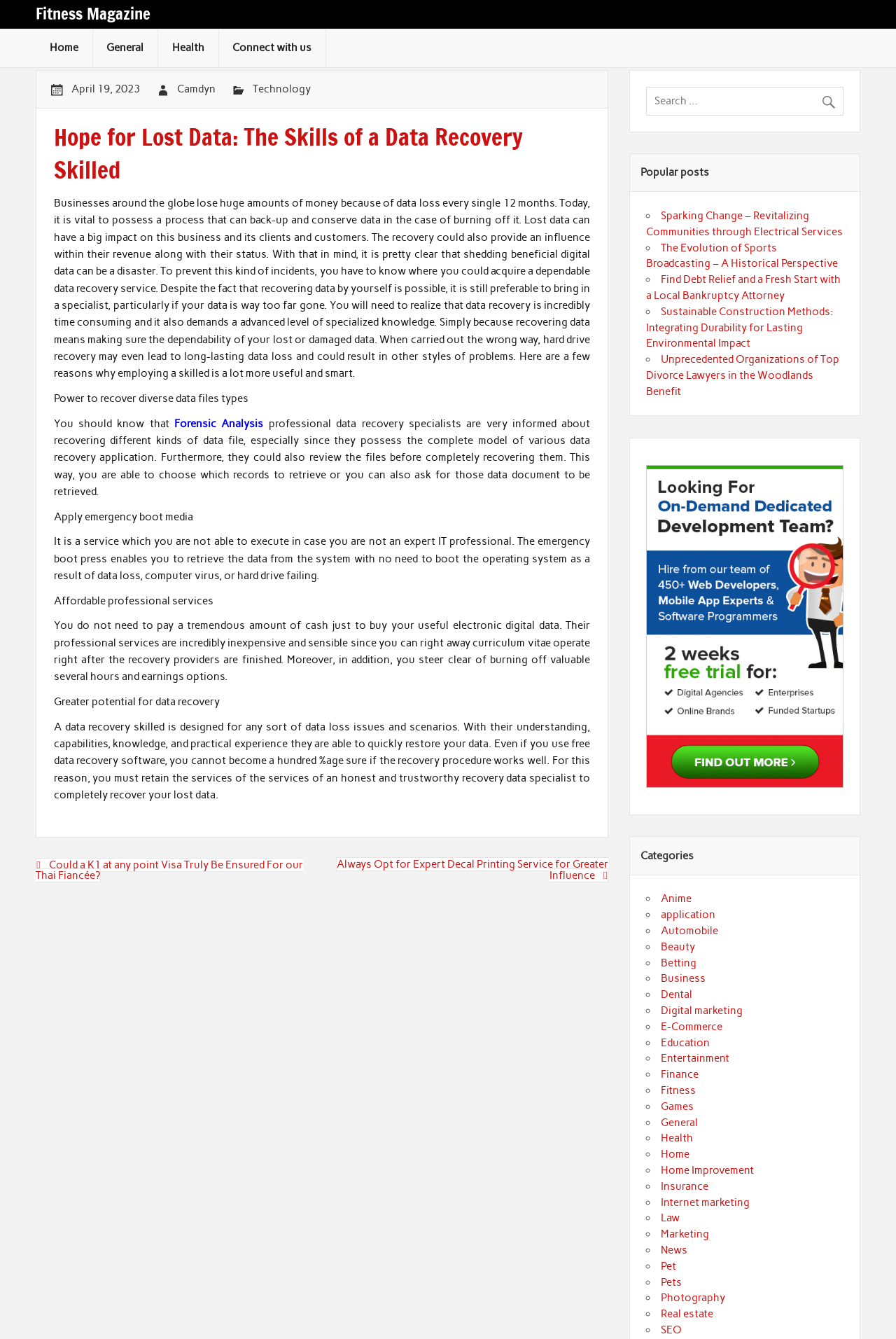Find the bounding box coordinates for the area you need to click to carry out the instruction: "Search for something". The coordinates should be four float numbers between 0 and 1, indicated as [left, top, right, bottom].

[0.721, 0.065, 0.941, 0.086]